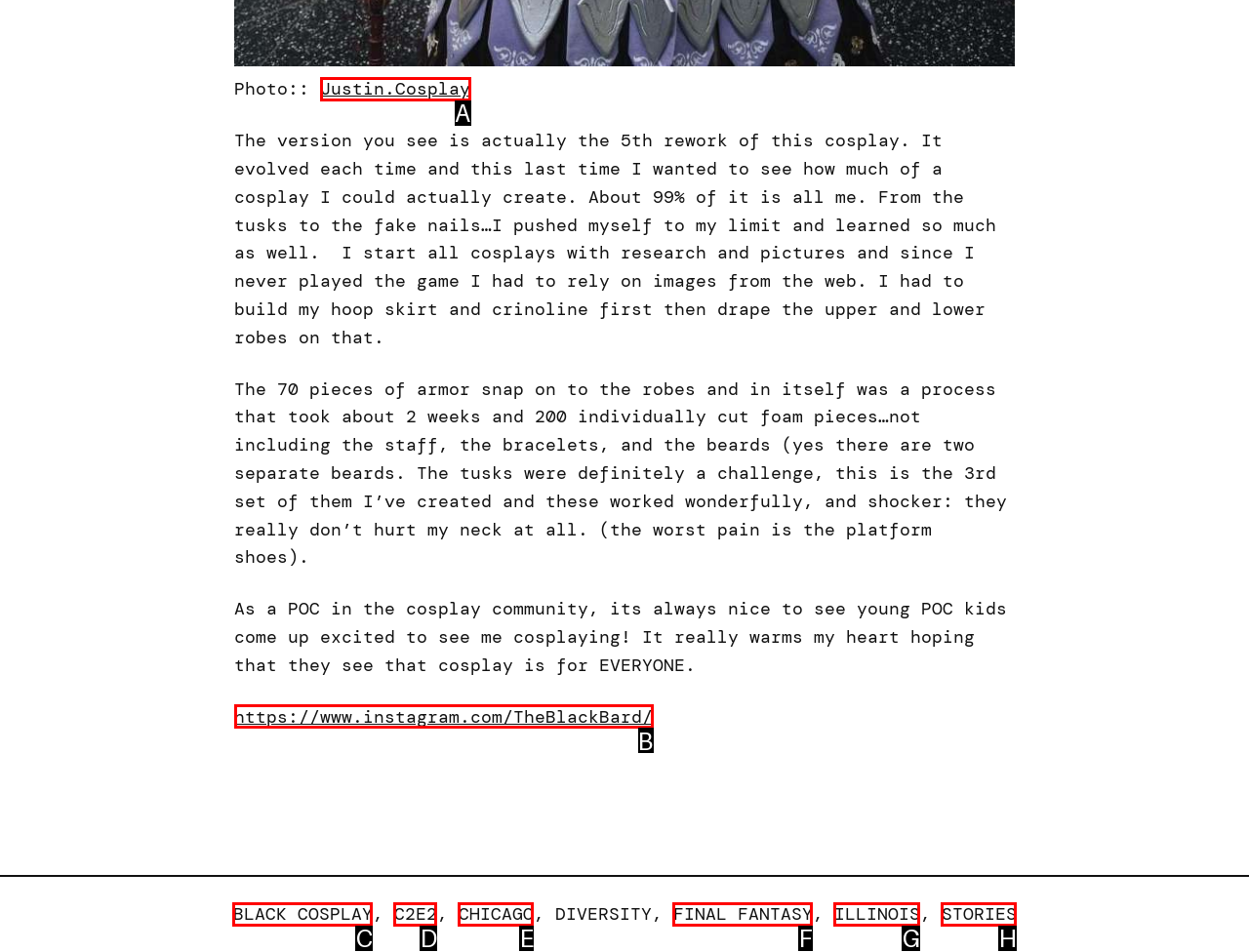Choose the UI element that best aligns with the description: black cosplay
Respond with the letter of the chosen option directly.

C